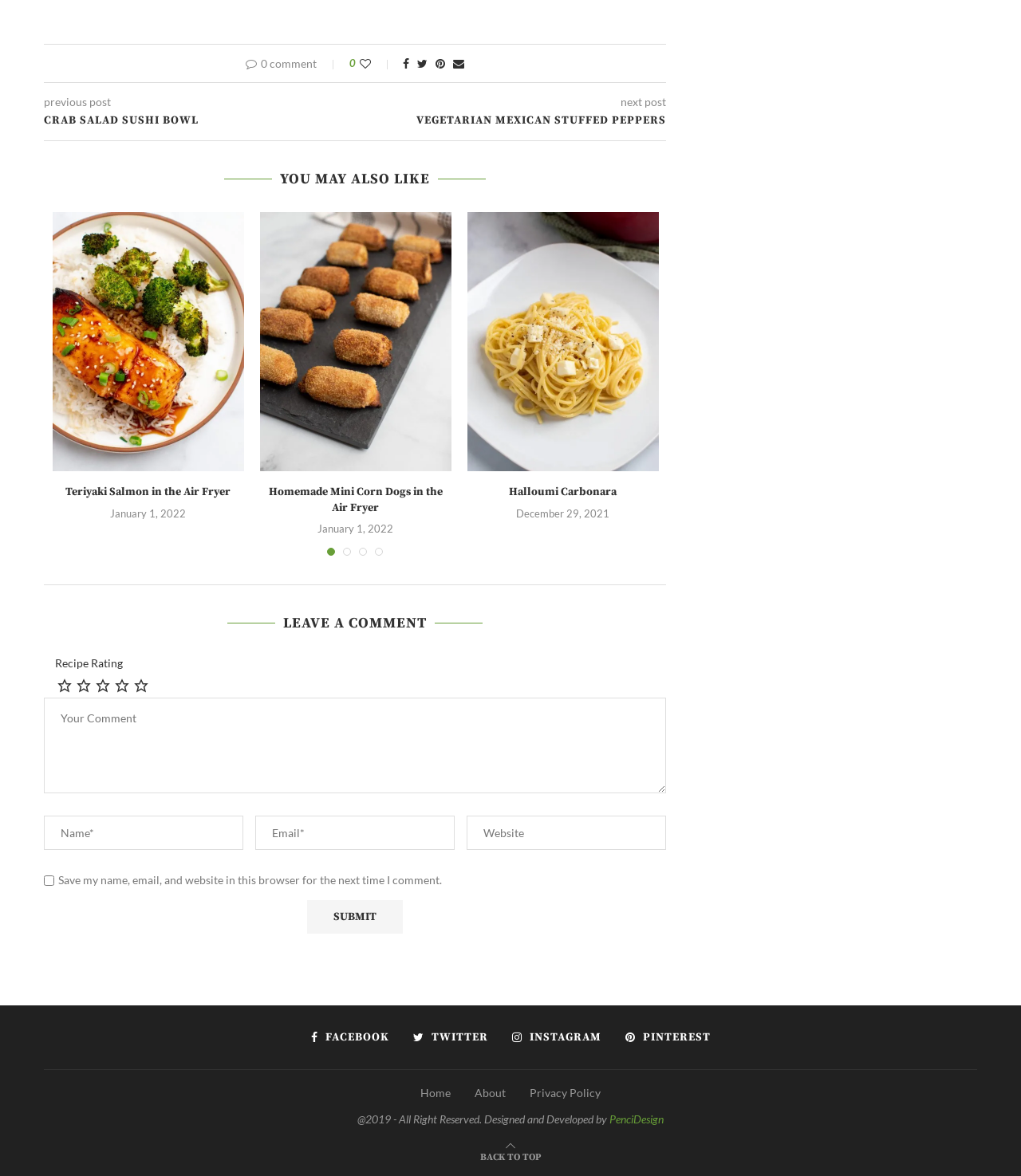Extract the bounding box coordinates for the UI element described by the text: "Crab Salad Sushi Bowl". The coordinates should be in the form of [left, top, right, bottom] with values between 0 and 1.

[0.043, 0.096, 0.348, 0.109]